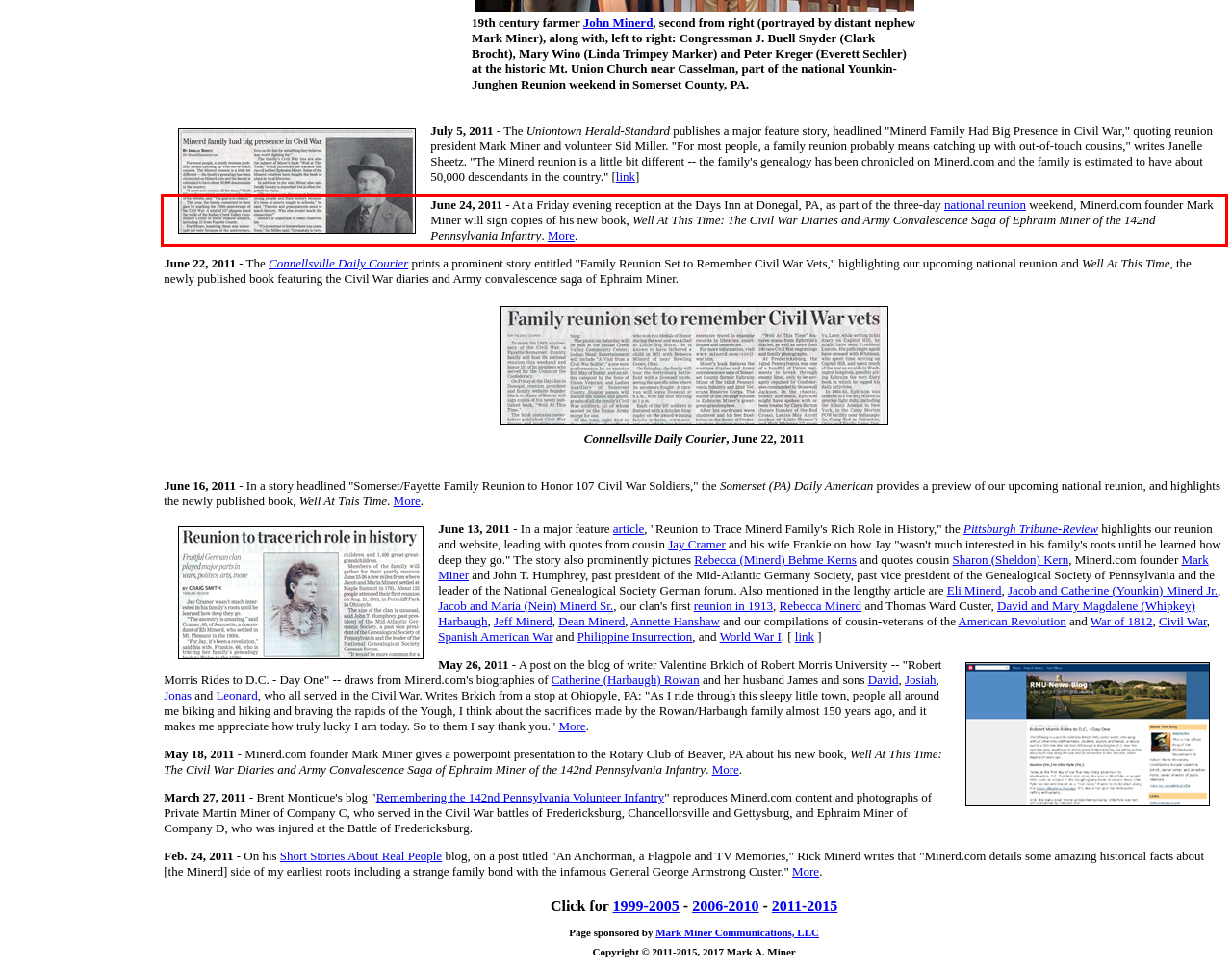You are given a webpage screenshot with a red bounding box around a UI element. Extract and generate the text inside this red bounding box.

June 24, 2011 - At a Friday evening reception at the Days Inn at Donegal, PA, as part of the three-day national reunion weekend, Minerd.com founder Mark Miner will sign copies of his new book, Well At This Time: The Civil War Diaries and Army Convalescence Saga of Ephraim Miner of the 142nd Pennsylvania Infantry. More.